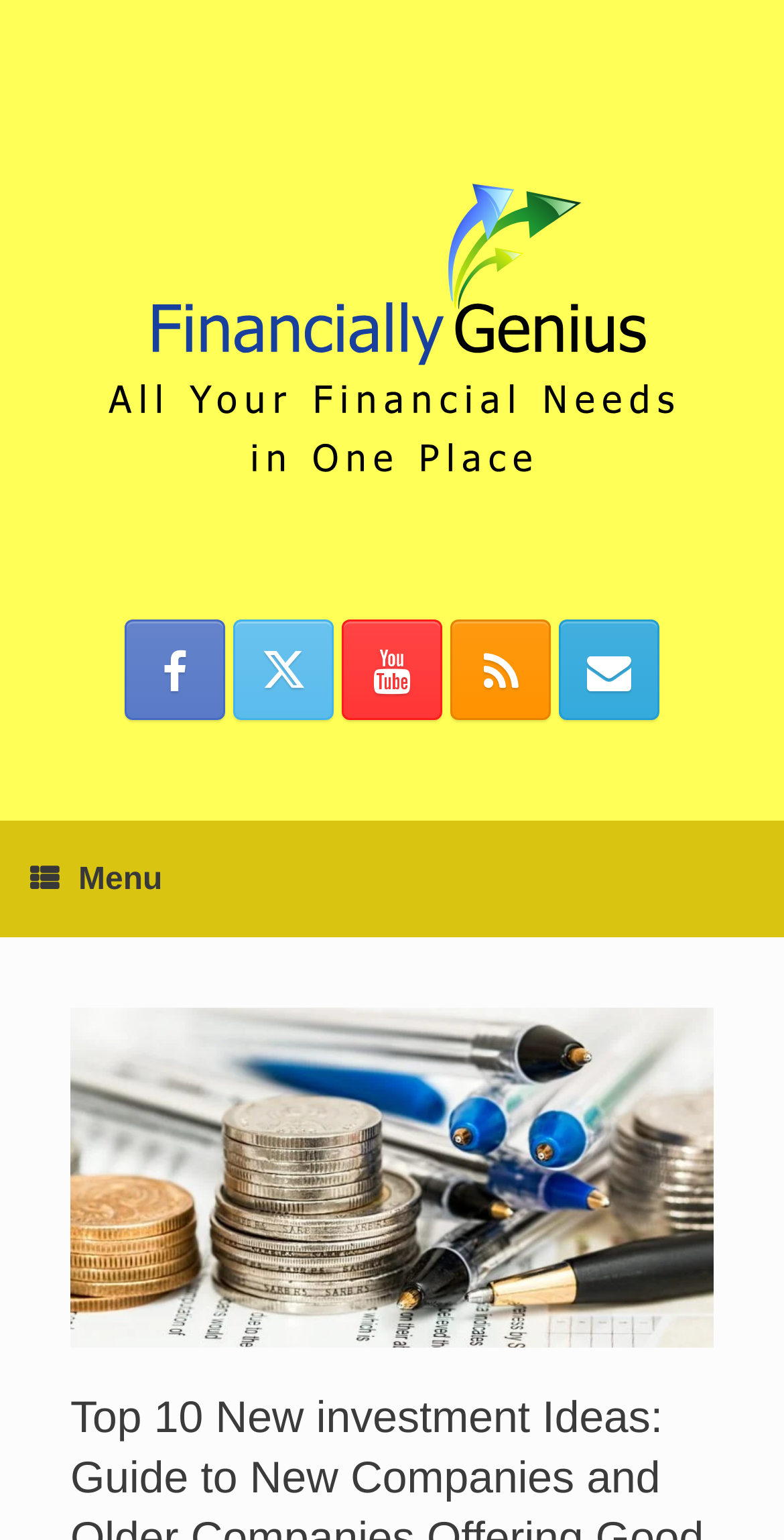Identify the bounding box coordinates for the UI element mentioned here: "title="Financially Genius YouTube"". Provide the coordinates as four float values between 0 and 1, i.e., [left, top, right, bottom].

[0.436, 0.402, 0.564, 0.468]